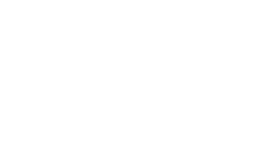What is the theme of the article?
Using the image as a reference, give an elaborate response to the question.

The theme of the article is the advantages of installing smart shower systems in homes, which is reflected in the image depicting a luxurious bathroom with a modern design that emphasizes comfort and sophistication.